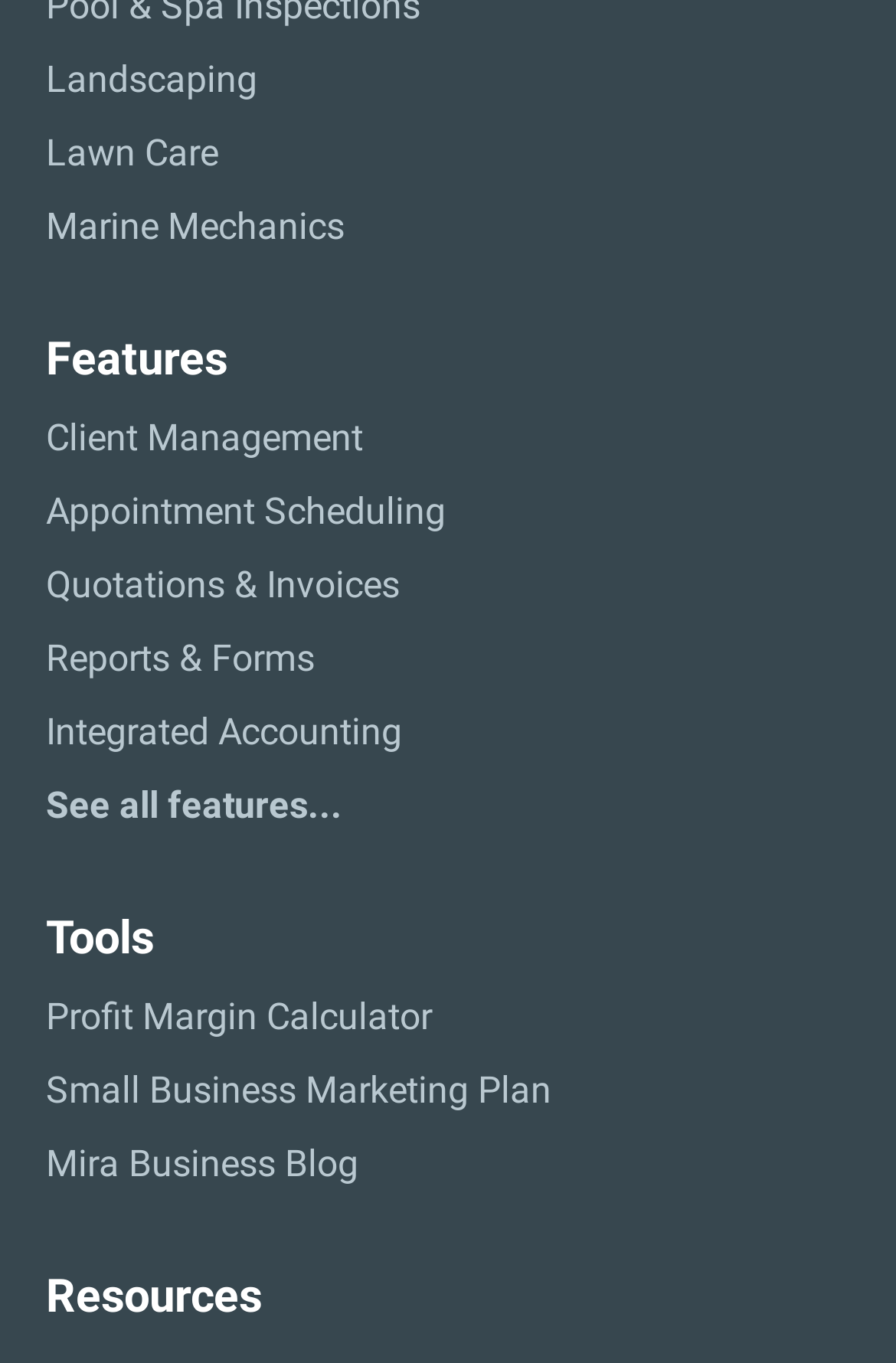Please identify the bounding box coordinates of the area I need to click to accomplish the following instruction: "Explore all features".

[0.051, 0.572, 0.949, 0.612]